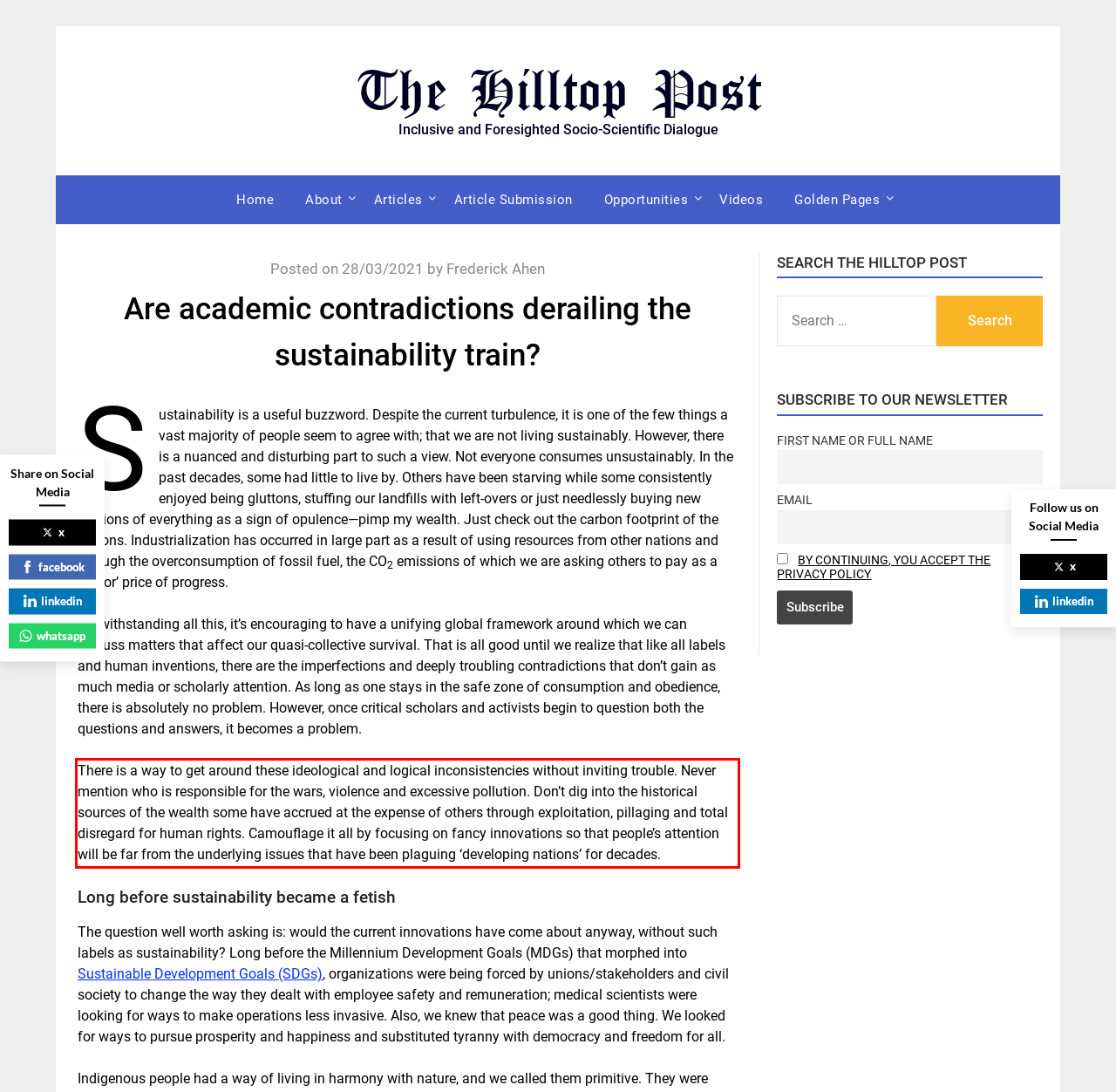Examine the webpage screenshot, find the red bounding box, and extract the text content within this marked area.

There is a way to get around these ideological and logical inconsistencies without inviting trouble. Never mention who is responsible for the wars, violence and excessive pollution. Don’t dig into the historical sources of the wealth some have accrued at the expense of others through exploitation, pillaging and total disregard for human rights. Camouflage it all by focusing on fancy innovations so that people’s attention will be far from the underlying issues that have been plaguing ‘developing nations’ for decades.